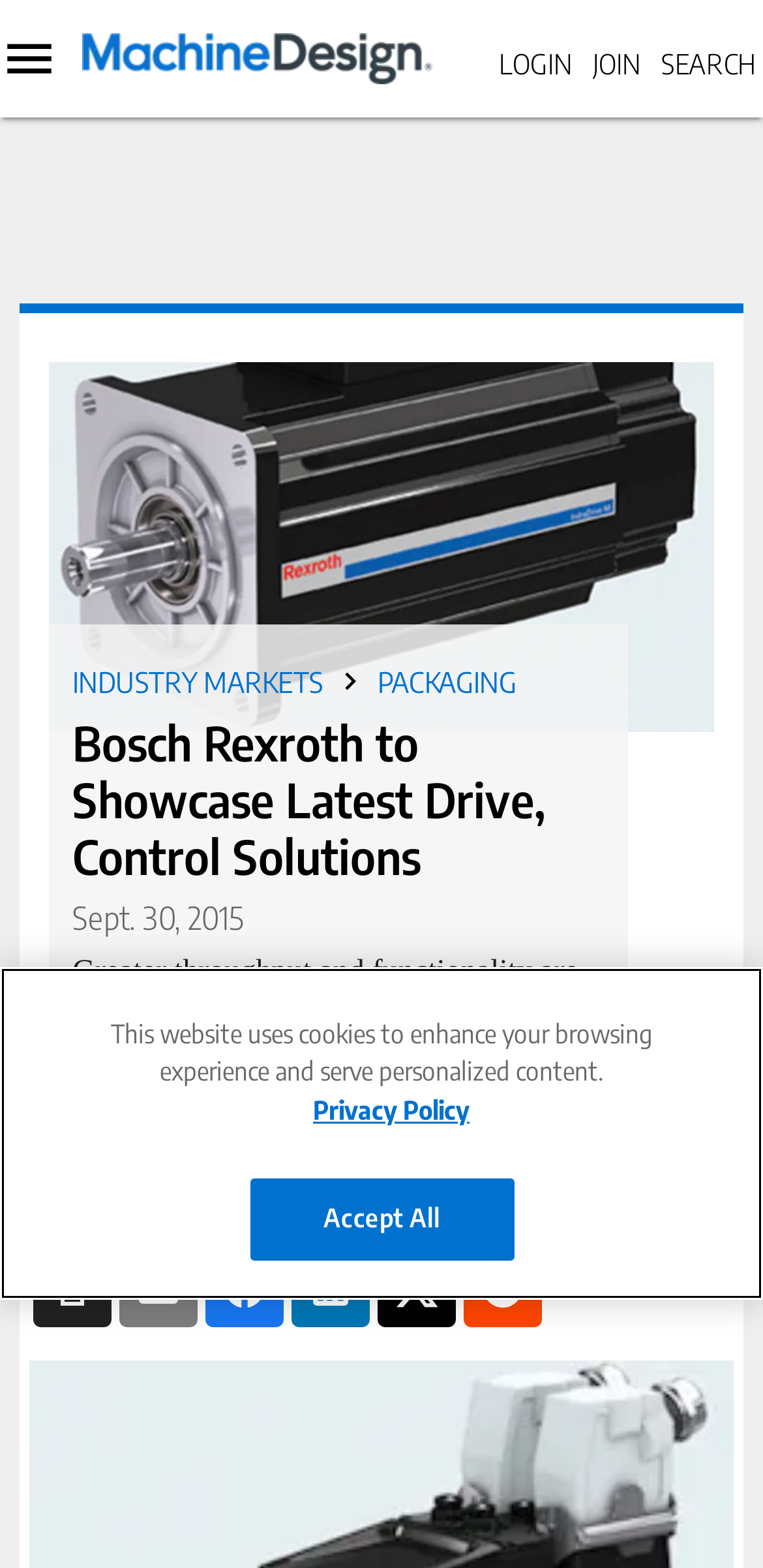Please give a short response to the question using one word or a phrase:
What is the name of the company featured in the article?

Bosch Rexroth